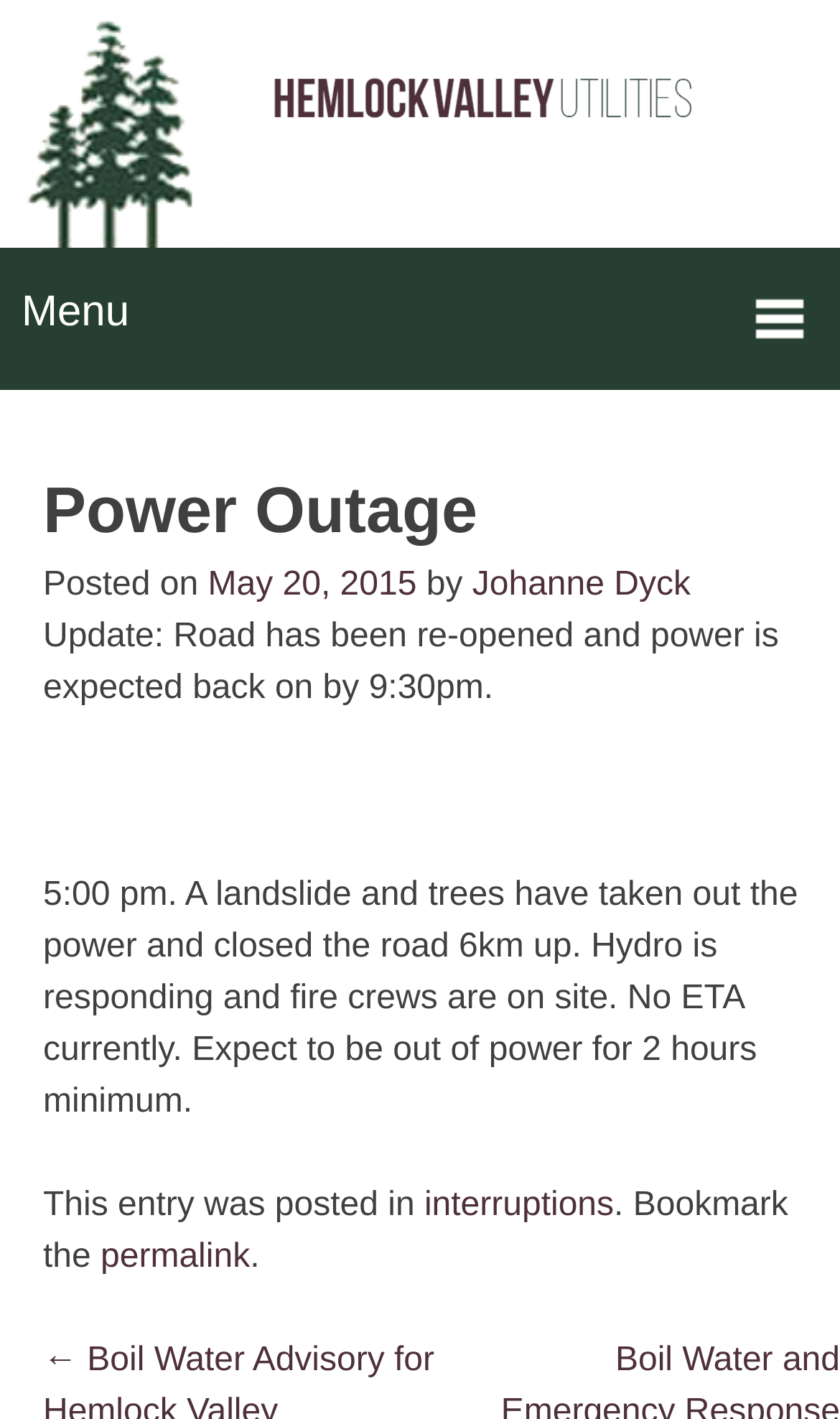What is the current status of the road?
Please describe in detail the information shown in the image to answer the question.

The answer can be found in the article section of the webpage, where it is mentioned that 'Update: Road has been re-opened and power is expected back on by 9:30pm.' This indicates that the road is currently open.